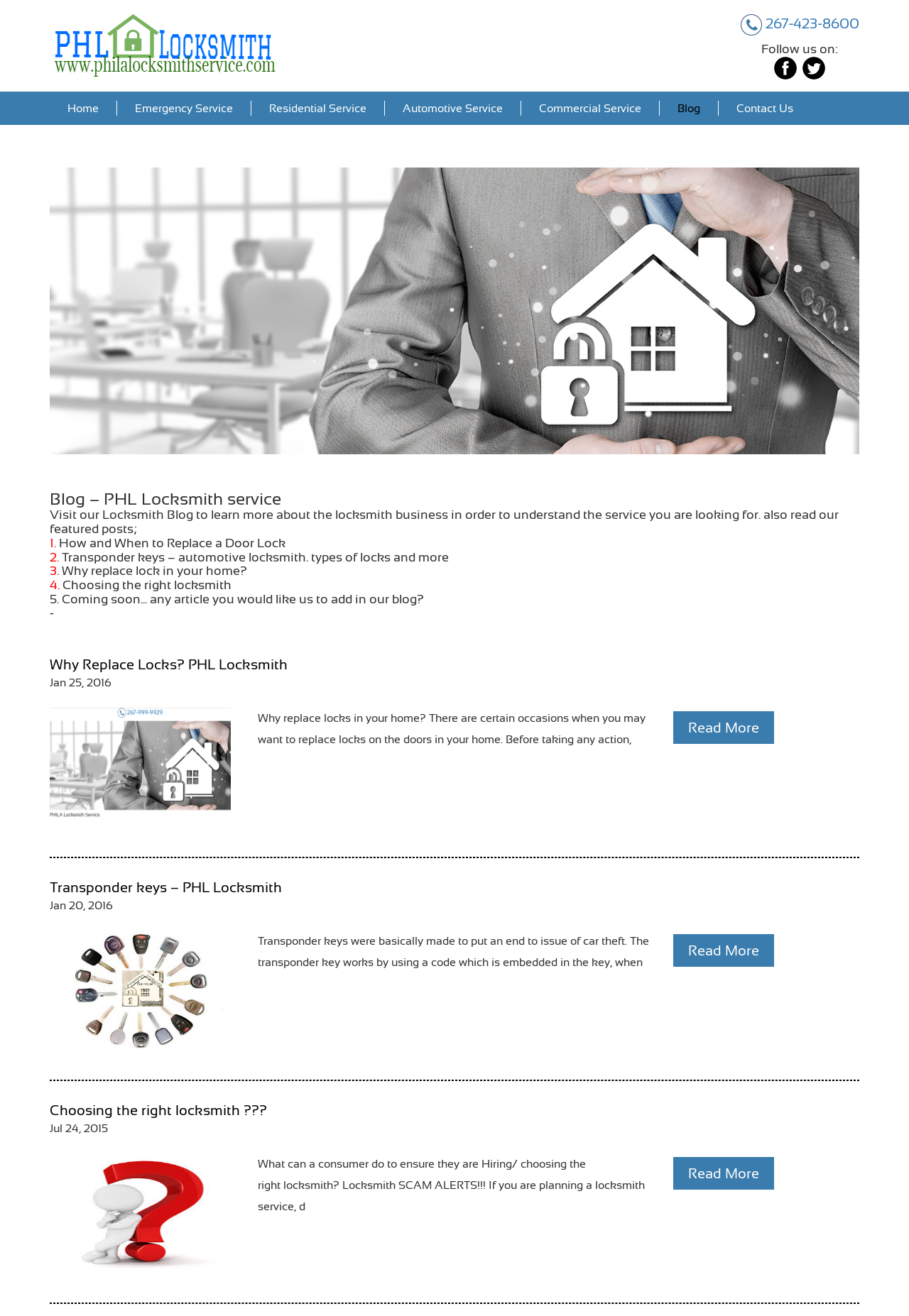What is the phone number on the top right?
Answer the question with a thorough and detailed explanation.

I found the phone number by looking at the top right section of the webpage, where I saw a heading element with the text '267-423-8600' and an image element next to it.